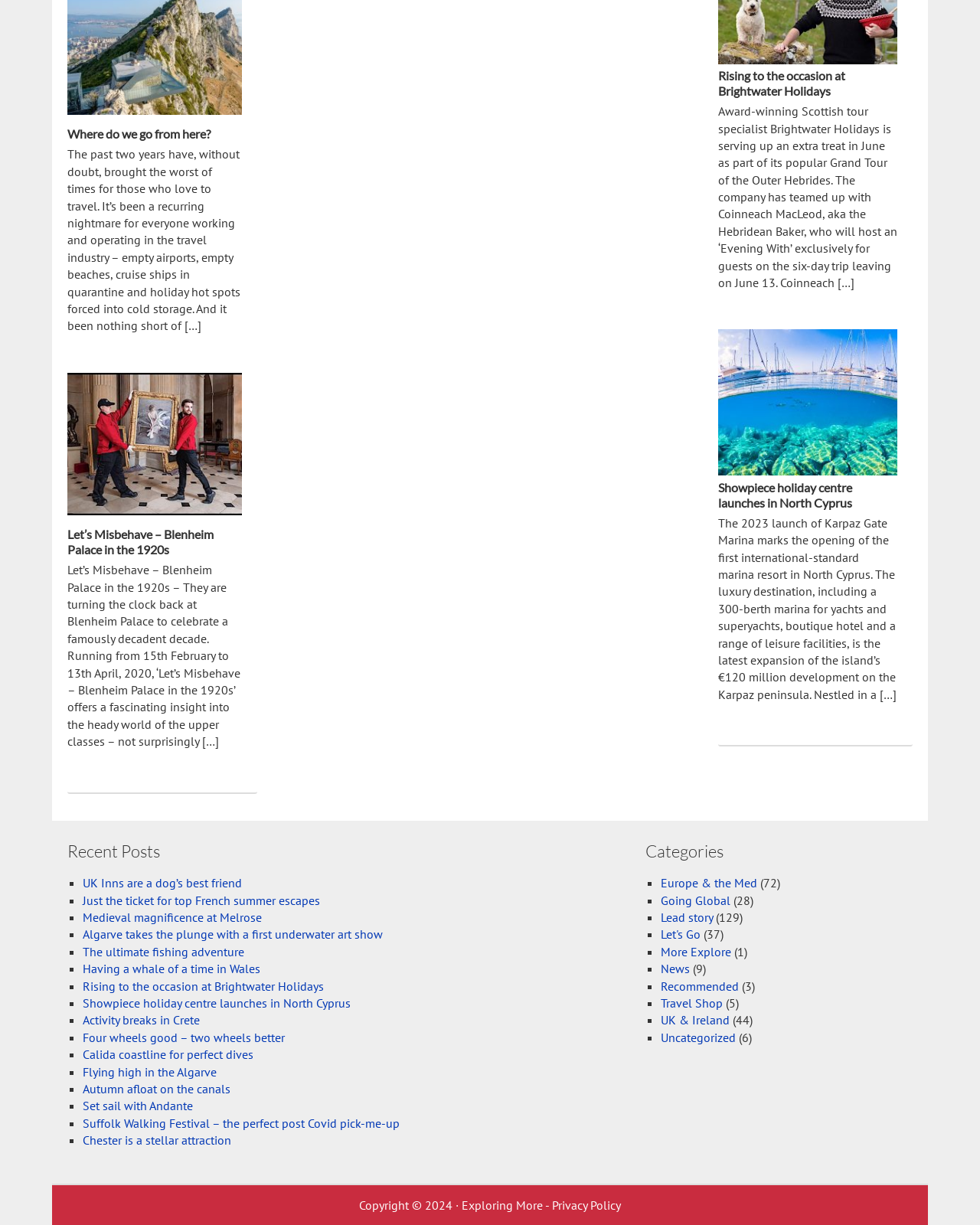Please find the bounding box coordinates in the format (top-left x, top-left y, bottom-right x, bottom-right y) for the given element description. Ensure the coordinates are floating point numbers between 0 and 1. Description: Europe & the Med

[0.674, 0.715, 0.773, 0.727]